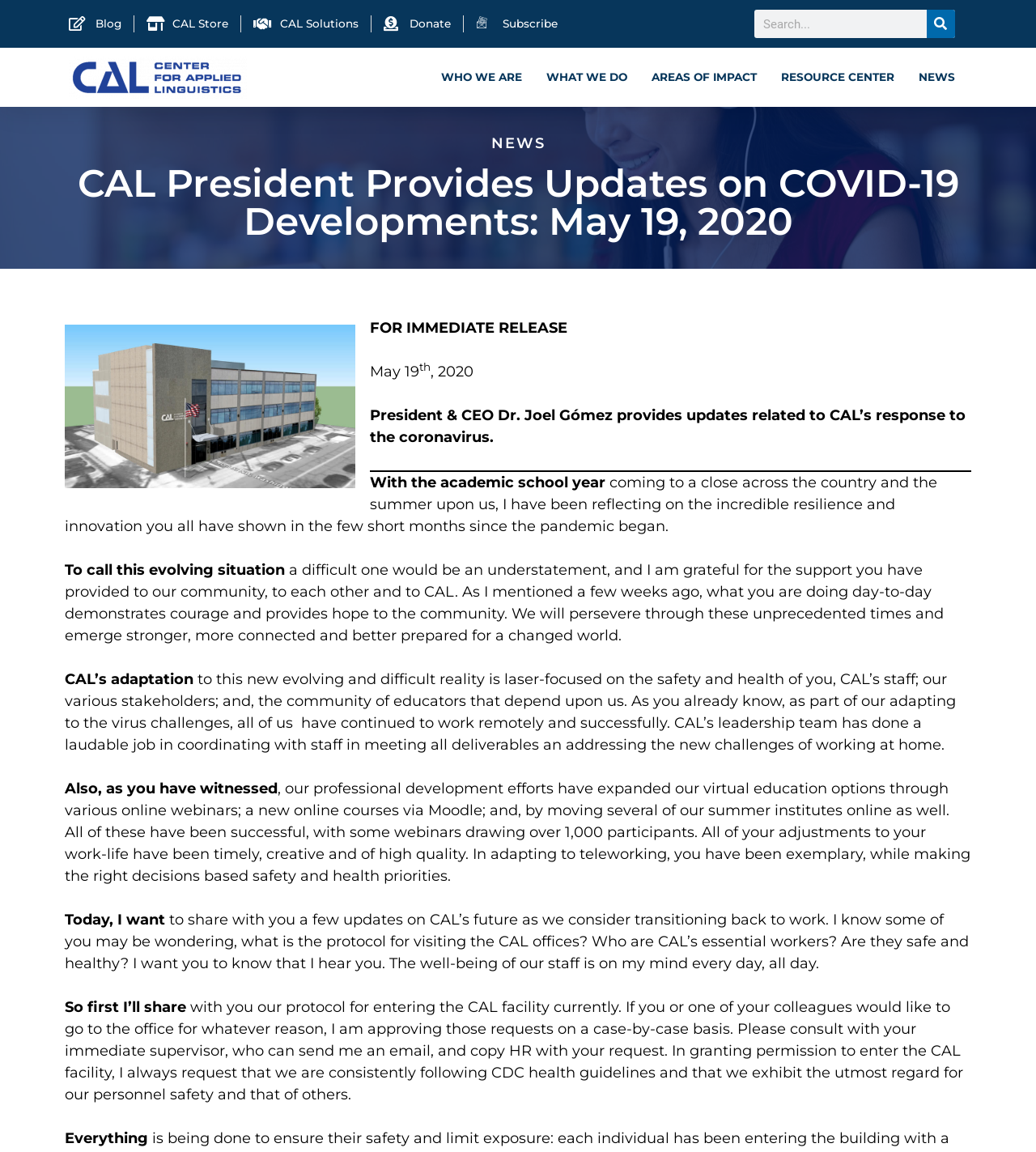Answer the question in a single word or phrase:
What is the role of Dr. Joel Gómez?

President & CEO